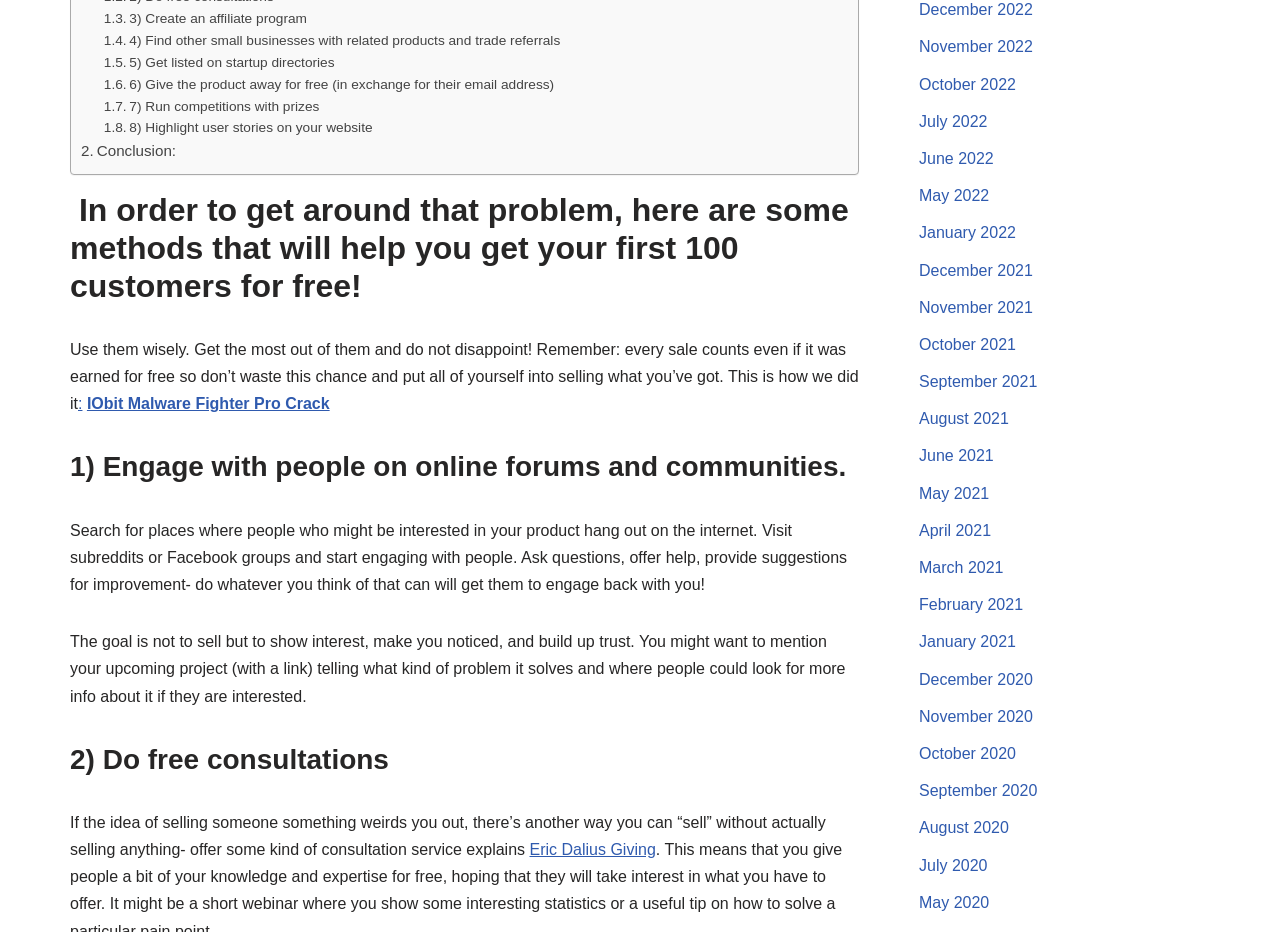Please specify the bounding box coordinates for the clickable region that will help you carry out the instruction: "Explore 'Get listed on startup directories'".

[0.081, 0.056, 0.261, 0.079]